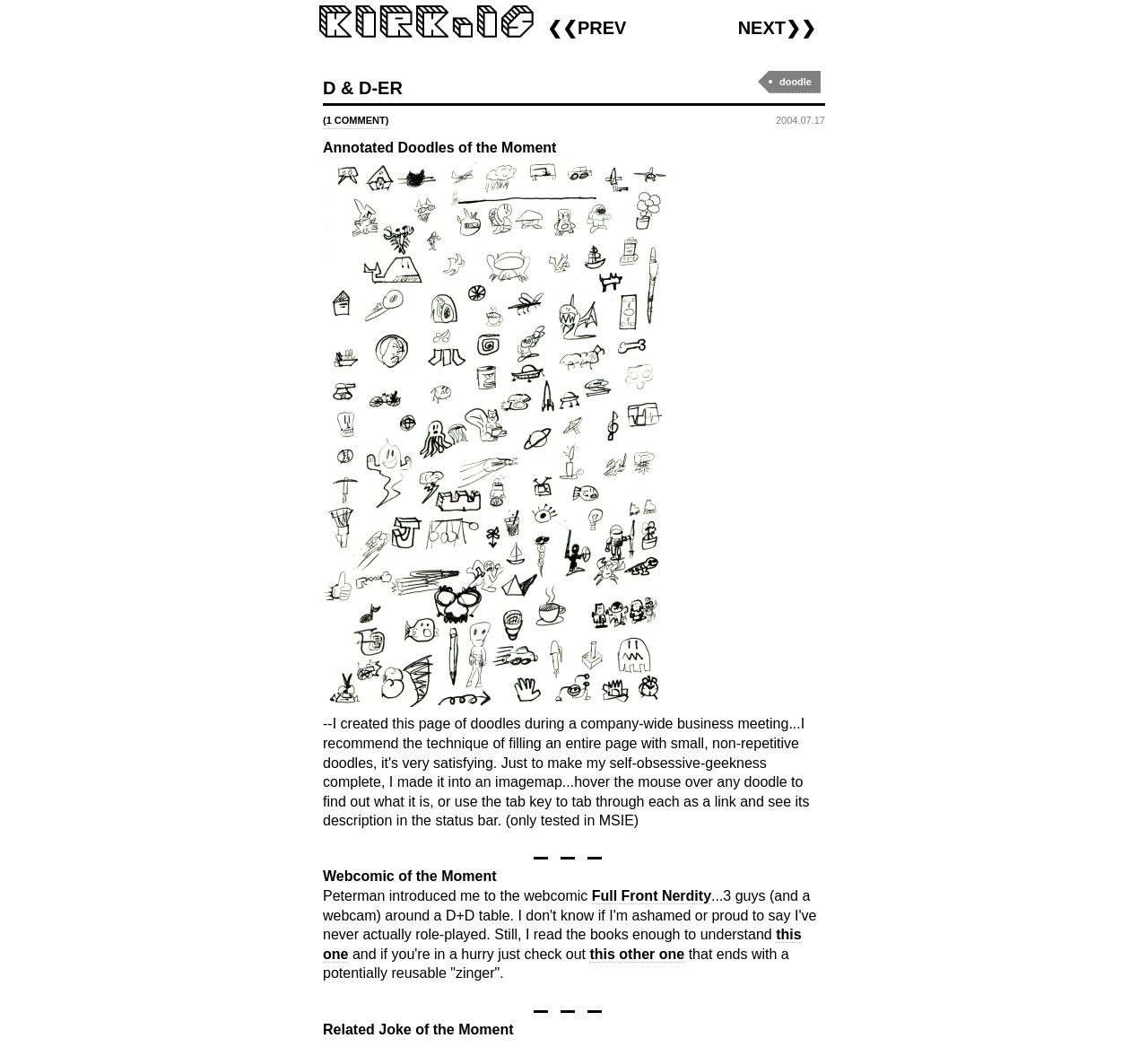Show me the bounding box coordinates of the clickable region to achieve the task as per the instruction: "visit D & D-er".

[0.281, 0.069, 0.351, 0.095]